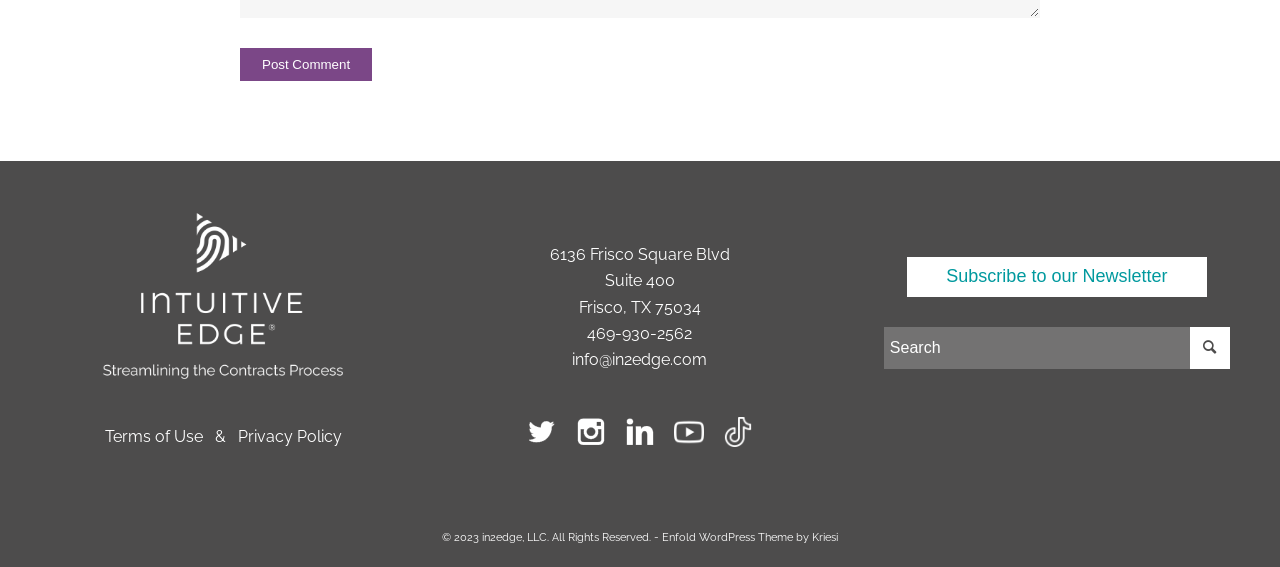Using the provided element description "Home Page", determine the bounding box coordinates of the UI element.

None